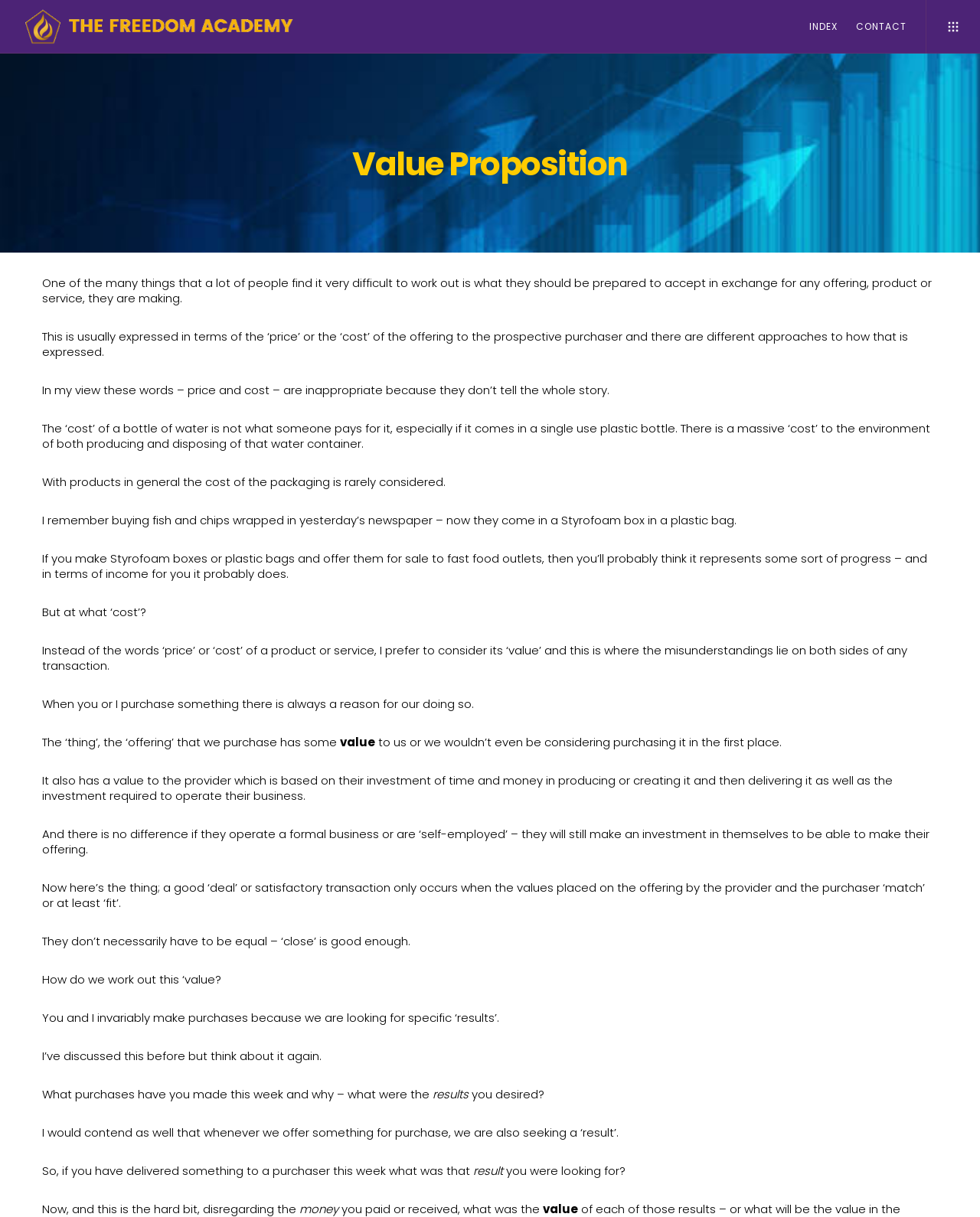What is the author's preferred term to describe the value of a product or service? Look at the image and give a one-word or short phrase answer.

Value